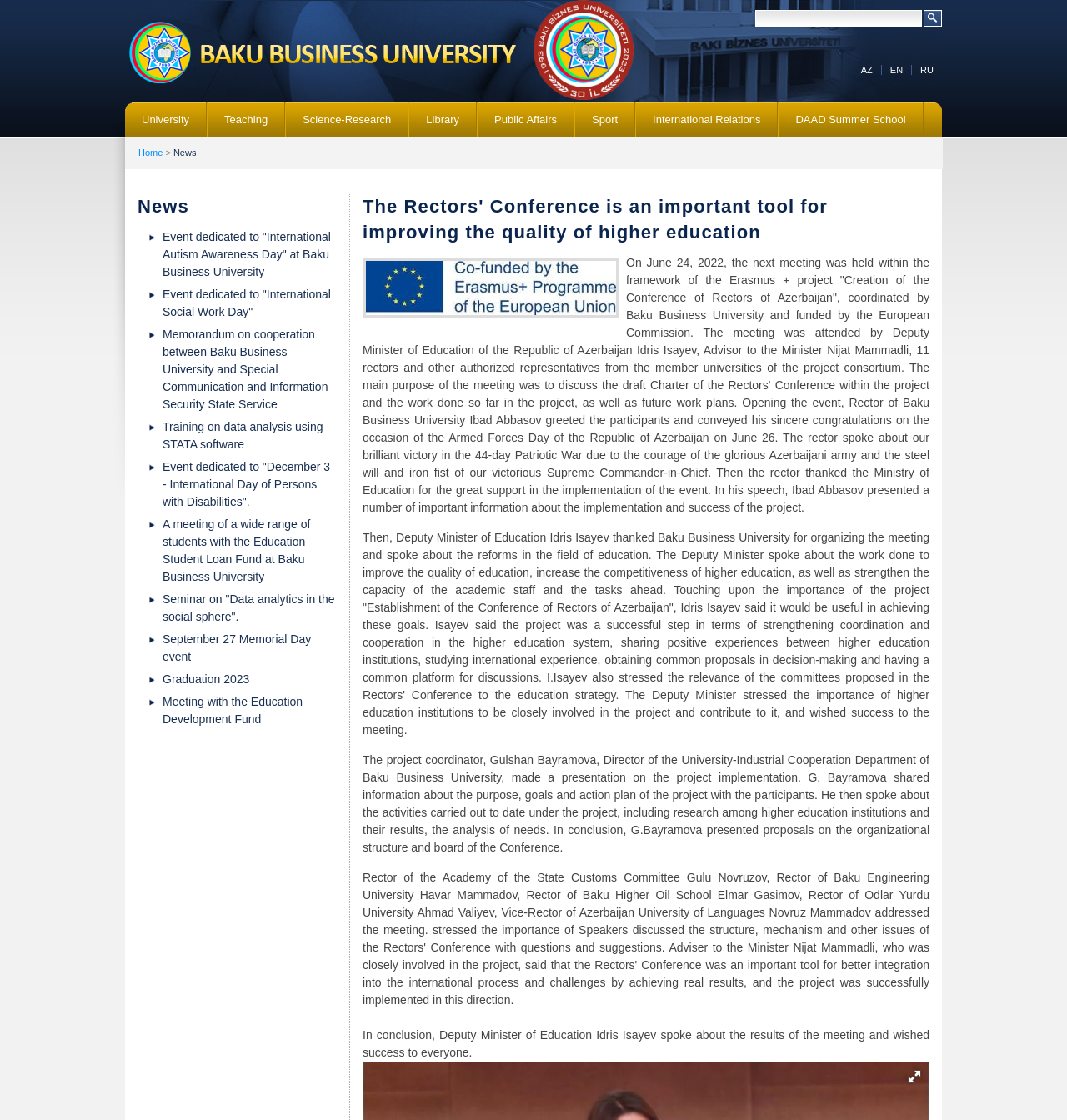Please determine the bounding box of the UI element that matches this description: Favorieten. The coordinates should be given as (top-left x, top-left y, bottom-right x, bottom-right y), with all values between 0 and 1.

None